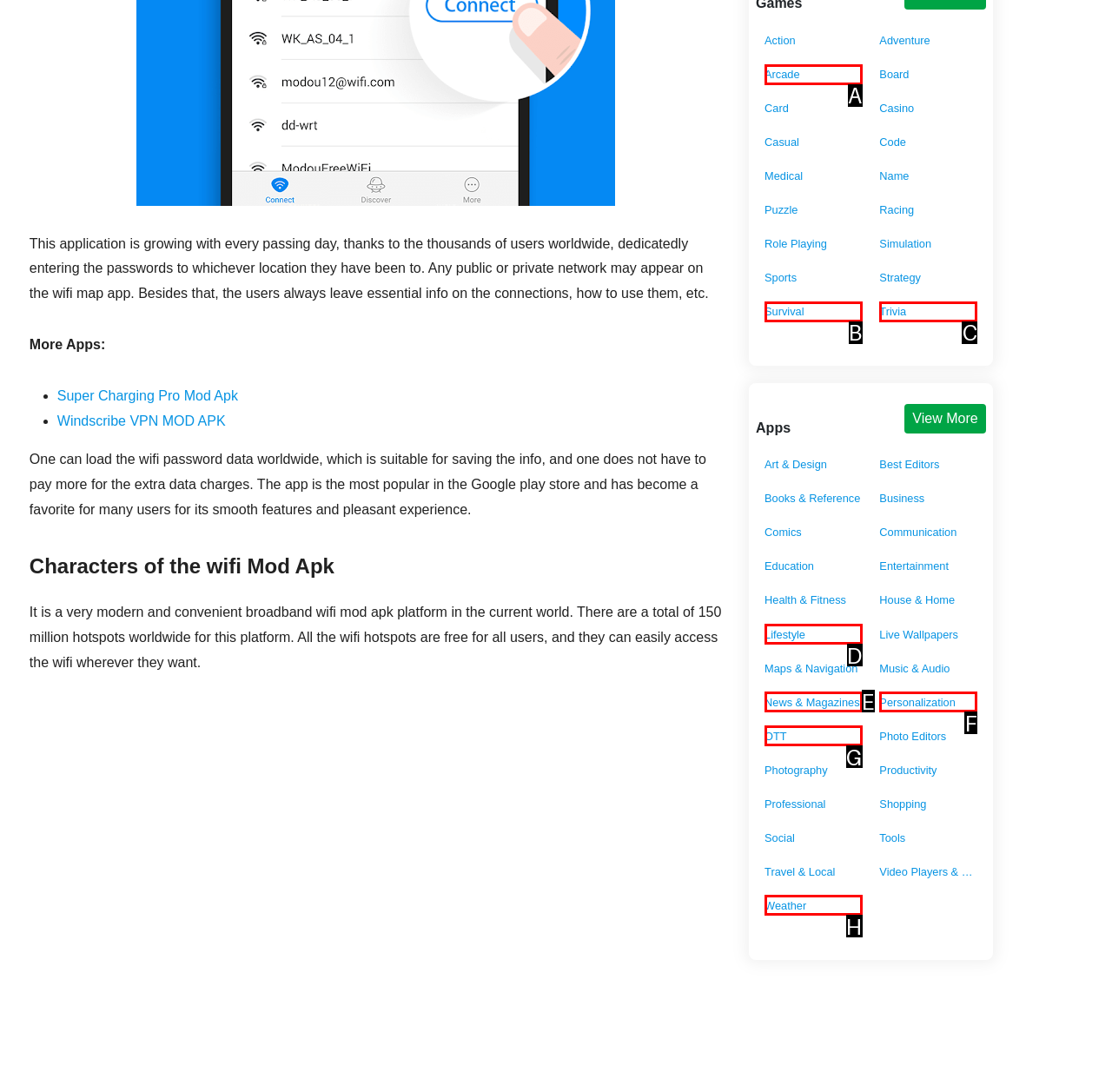From the provided options, pick the HTML element that matches the description: Survival. Respond with the letter corresponding to your choice.

B